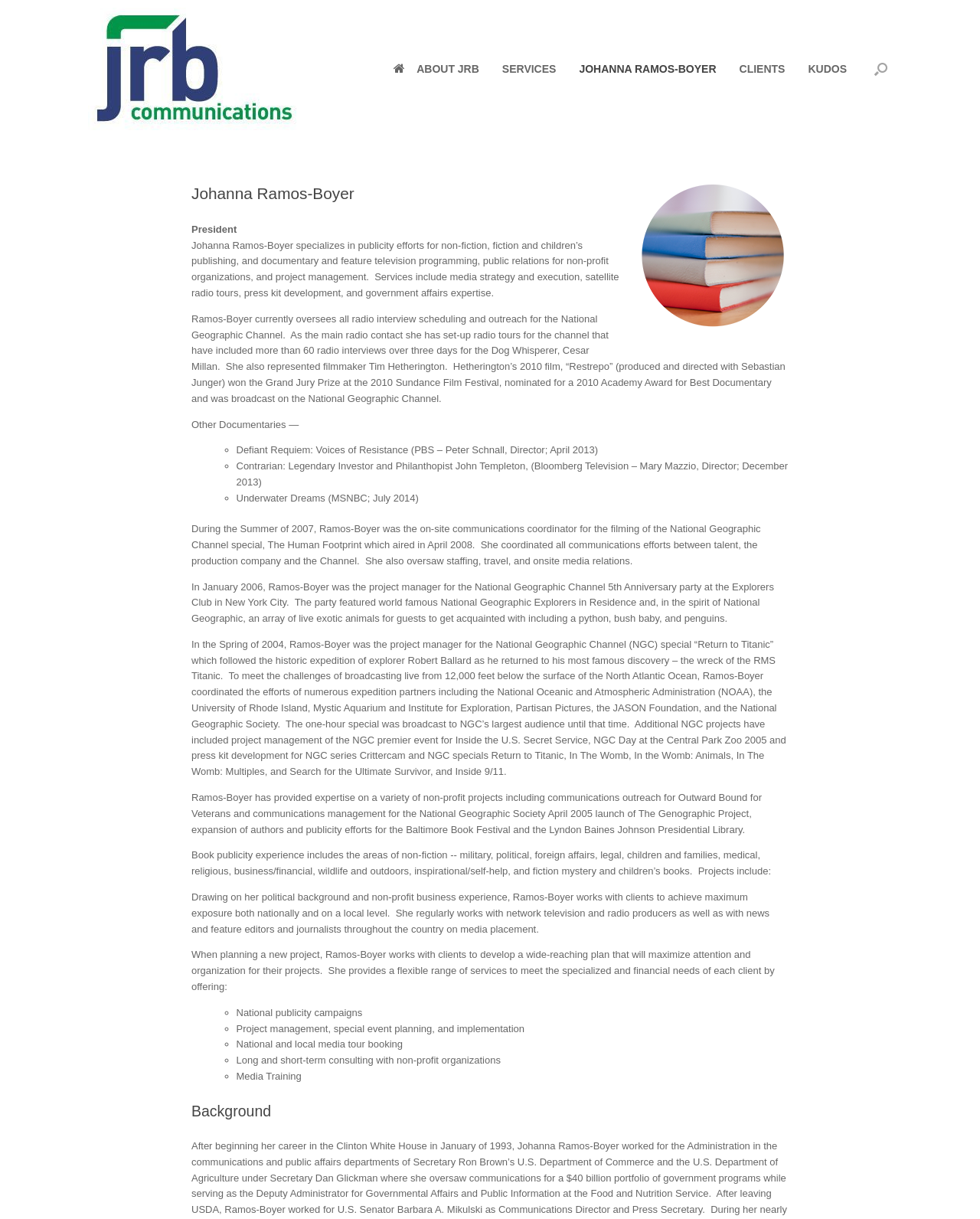Based on the provided description, "ABOUT JRB", find the bounding box of the corresponding UI element in the screenshot.

[0.39, 0.043, 0.501, 0.07]